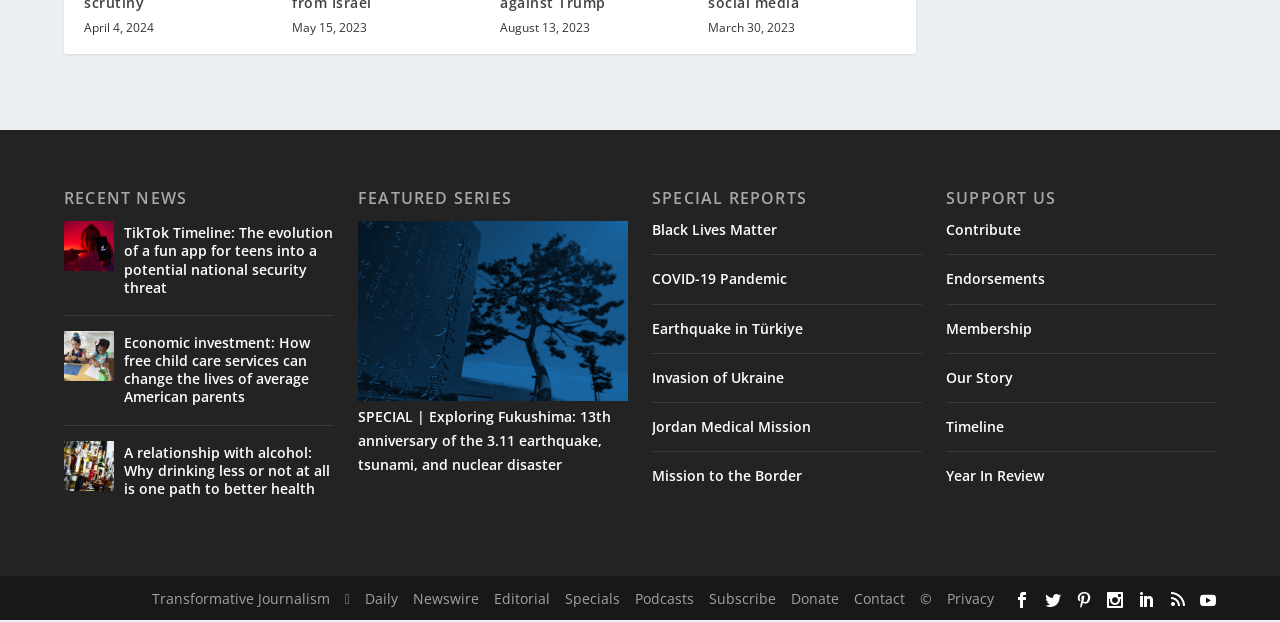Use a single word or phrase to answer the question:
What is the title of the second featured series?

SPECIAL | Exploring Fukushima